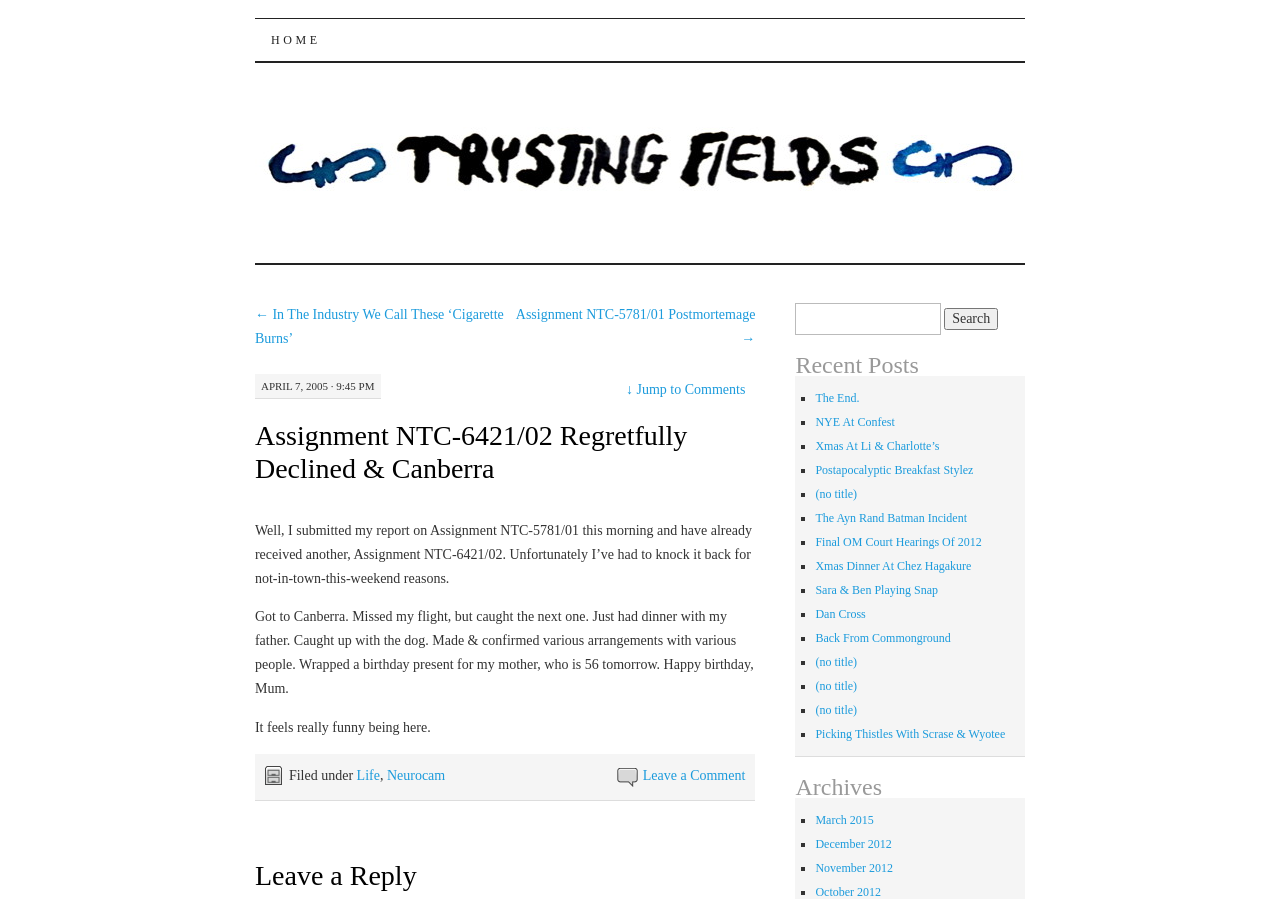Extract the primary heading text from the webpage.

Assignment NTC-6421/02 Regretfully Declined & Canberra